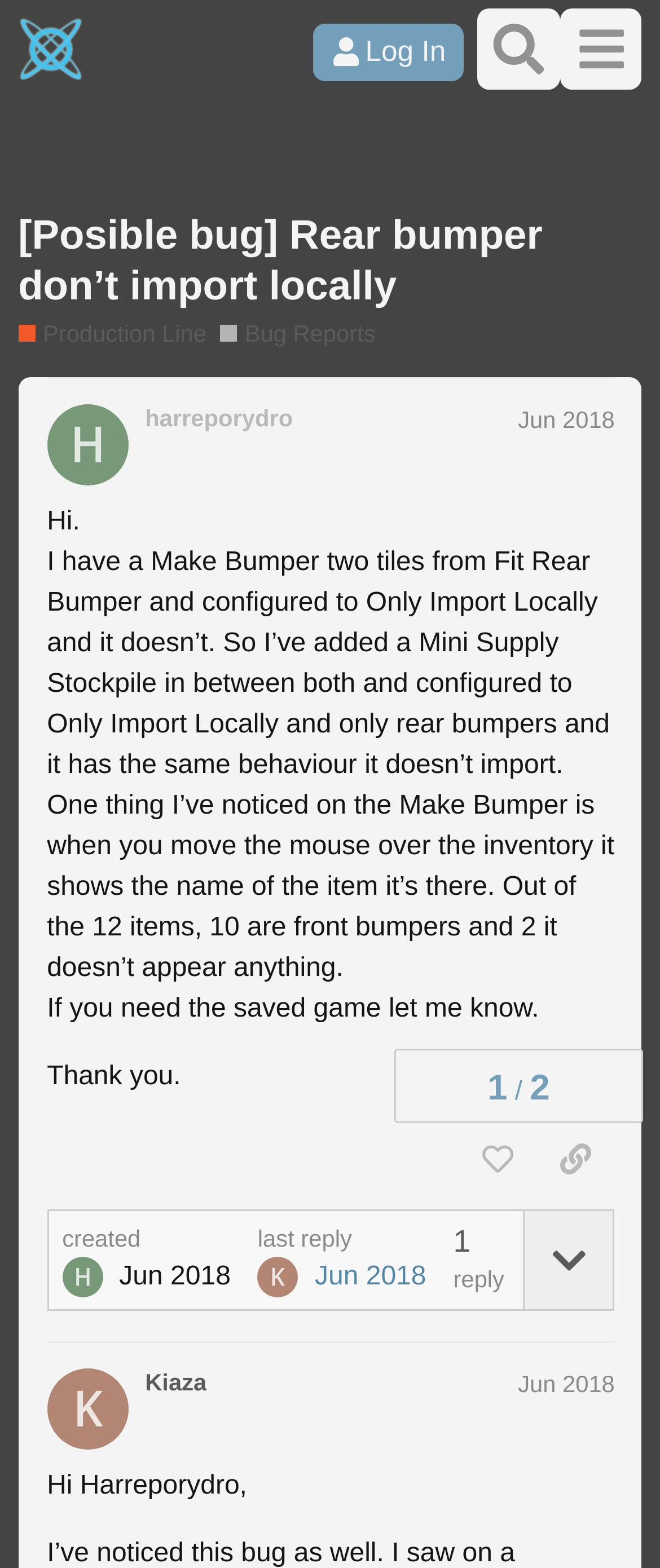Give a concise answer using only one word or phrase for this question:
What is the purpose of the Mini Supply Stockpile?

To import locally